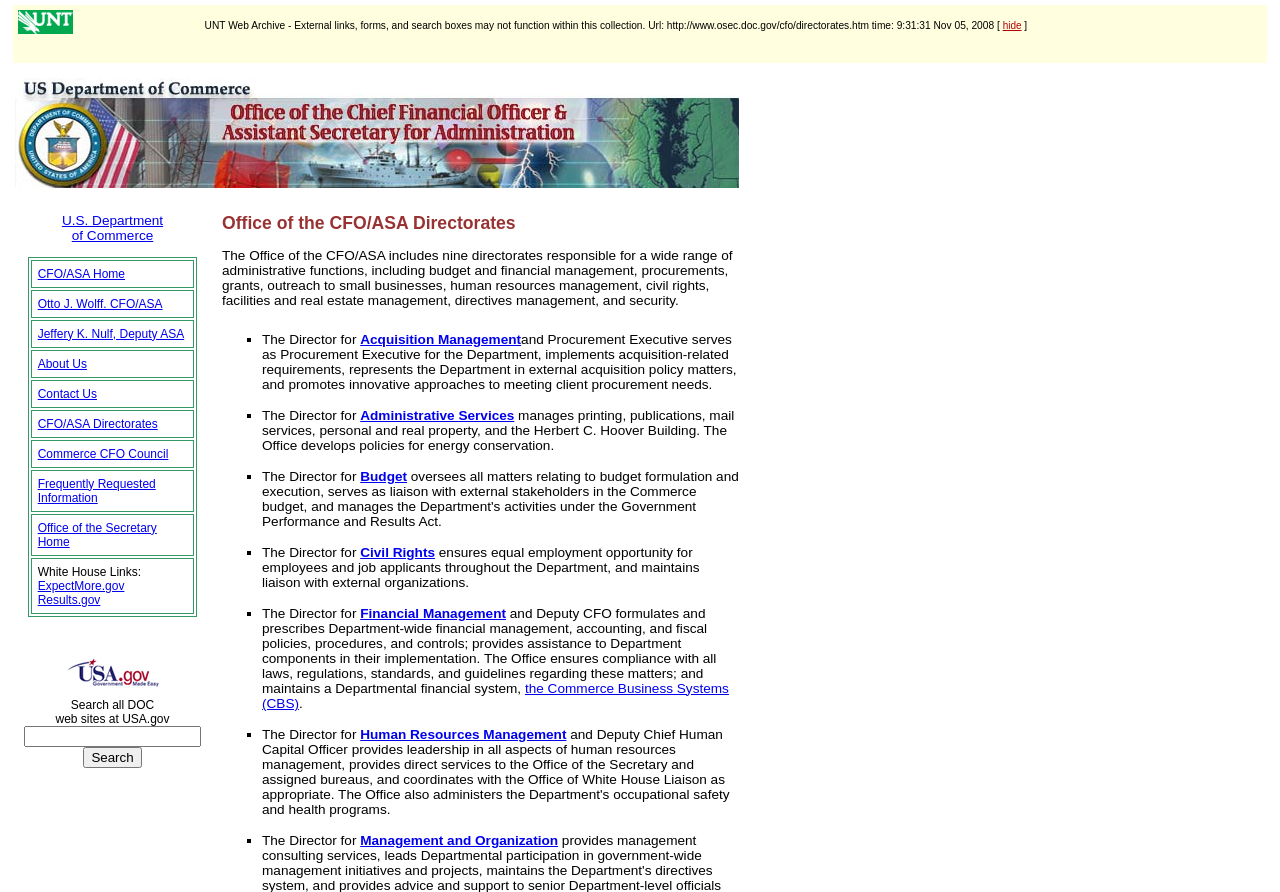Reply to the question below using a single word or brief phrase:
What is the role of the Procurement Executive?

implements acquisition-related requirements